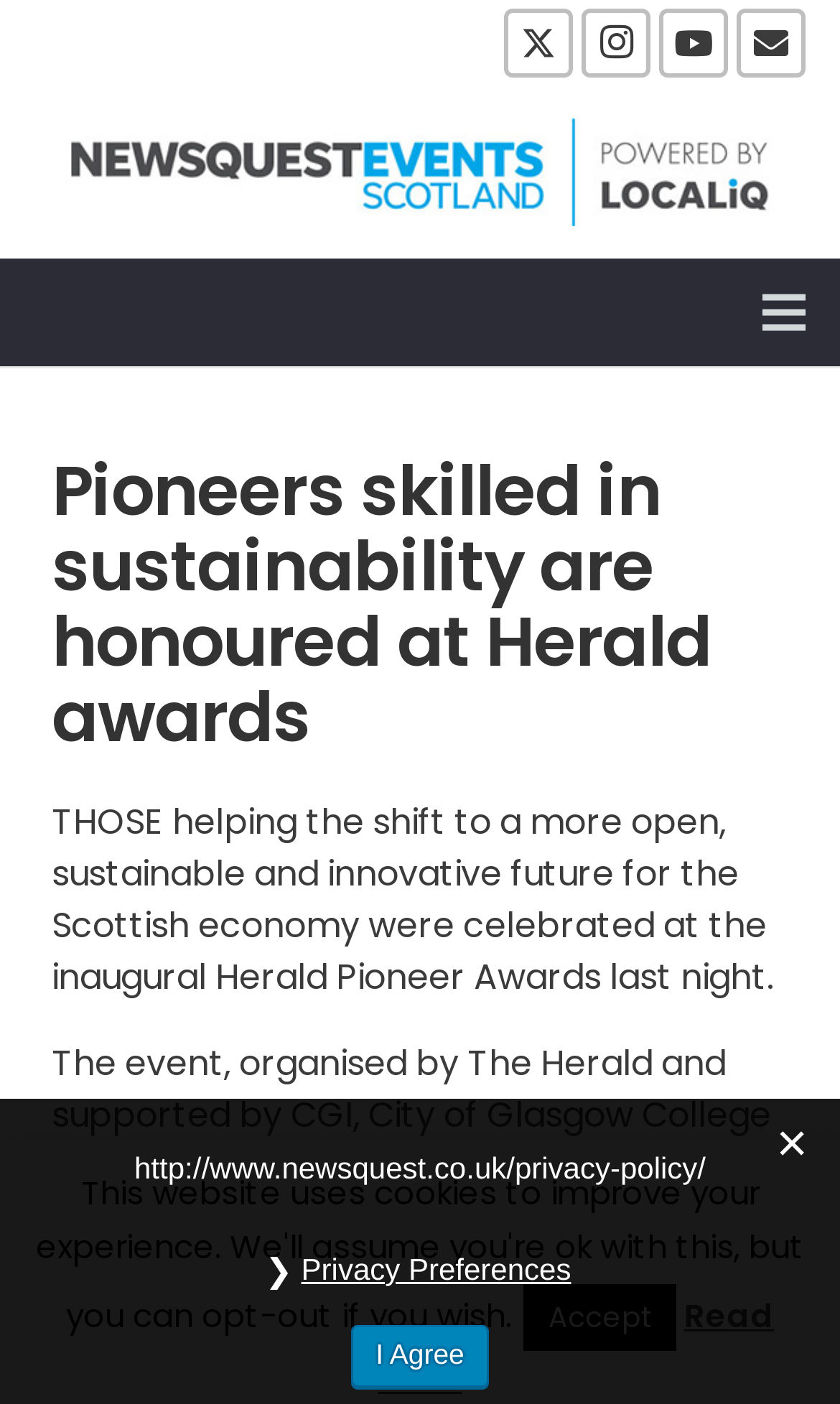Show the bounding box coordinates for the element that needs to be clicked to execute the following instruction: "Visit the Australian politics page". Provide the coordinates in the form of four float numbers between 0 and 1, i.e., [left, top, right, bottom].

None